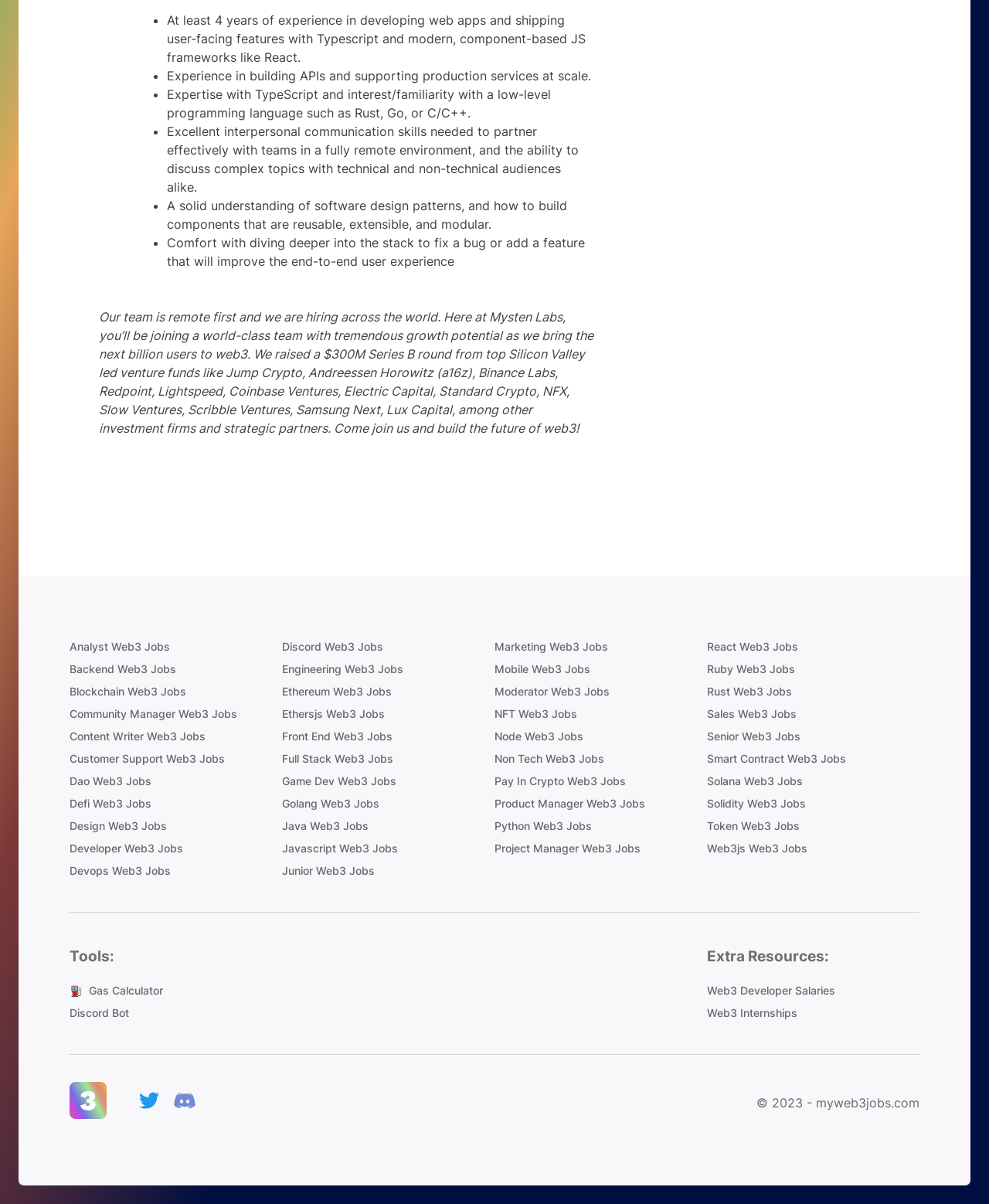Provide a one-word or one-phrase answer to the question:
What is the company mentioned in the webpage?

Mysten Labs